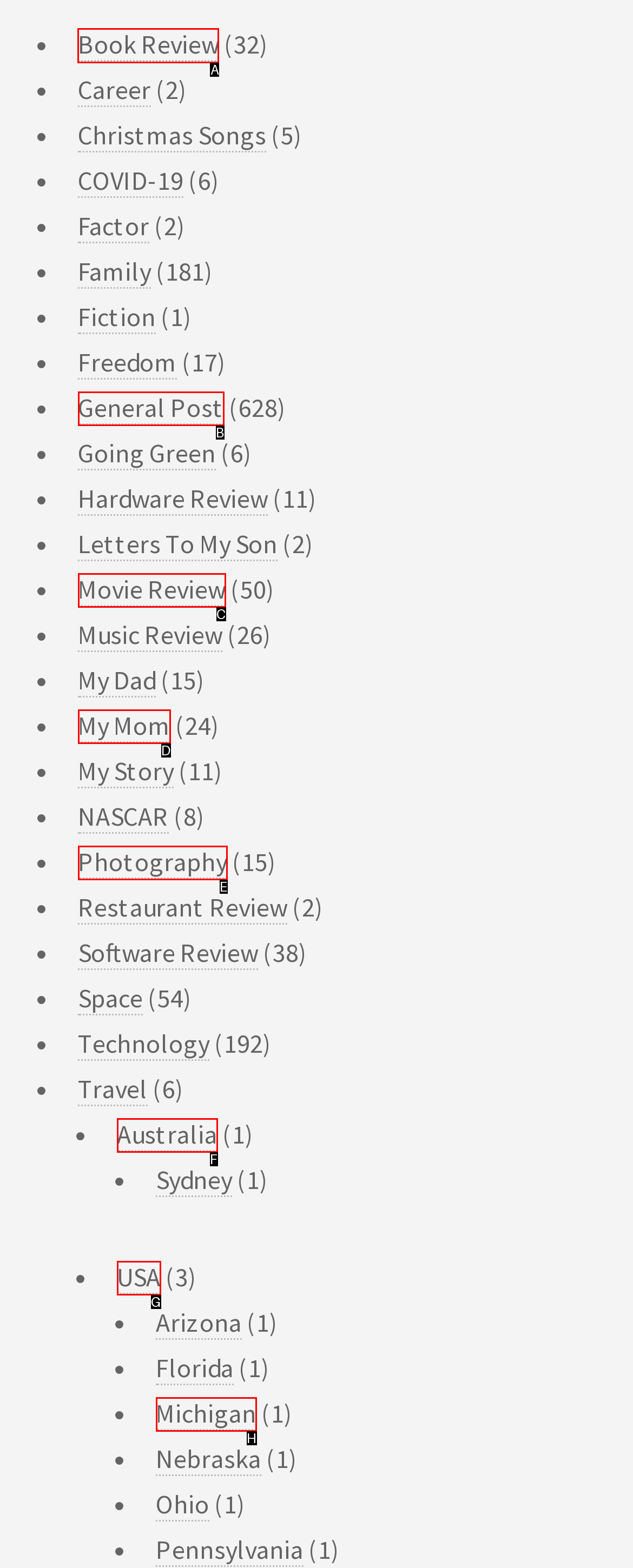Identify the HTML element I need to click to complete this task: Click the 'Sign in' link Provide the option's letter from the available choices.

None